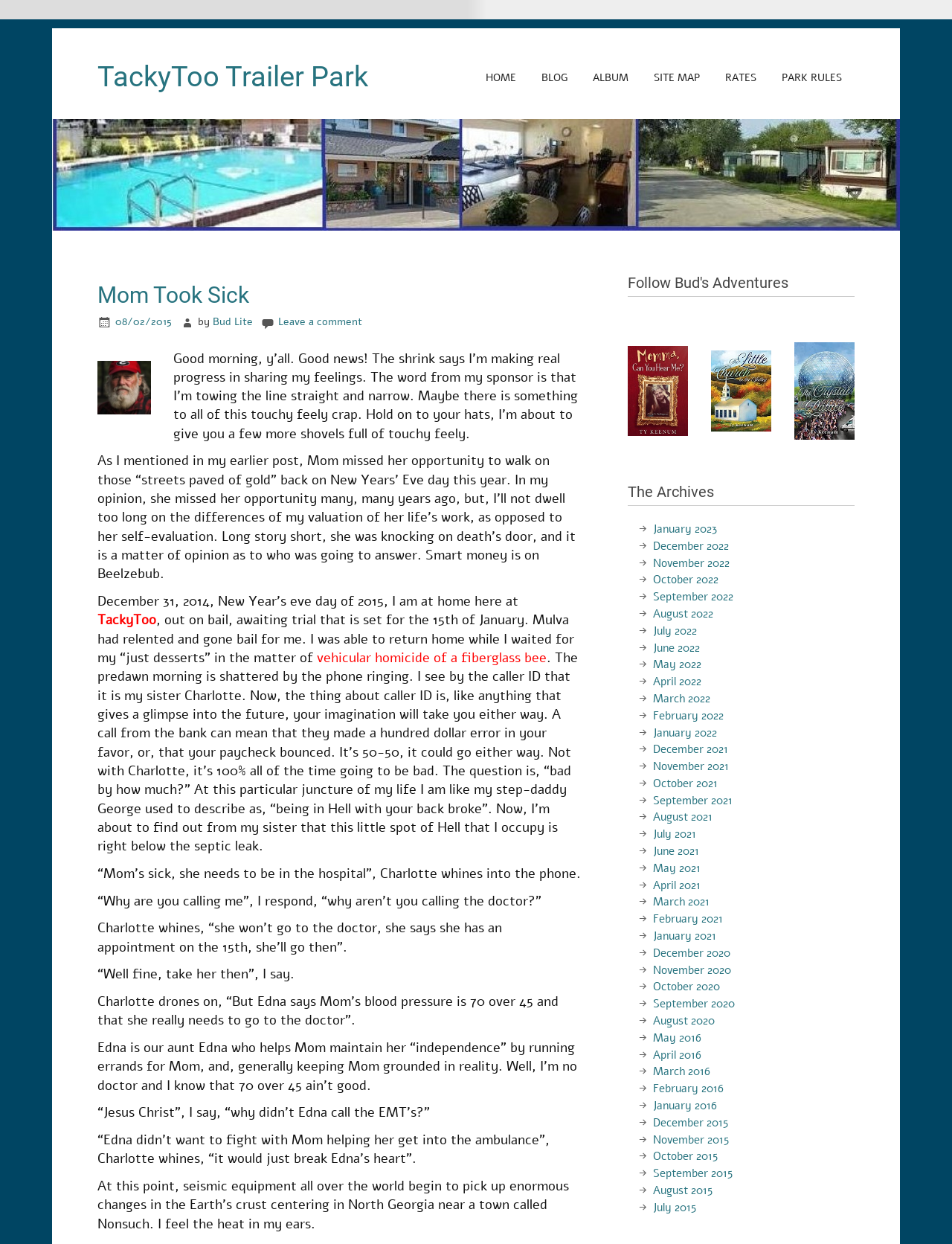Determine the bounding box coordinates of the clickable element necessary to fulfill the instruction: "Read the blog post titled 'Mom Took Sick'". Provide the coordinates as four float numbers within the 0 to 1 range, i.e., [left, top, right, bottom].

[0.102, 0.222, 0.612, 0.249]